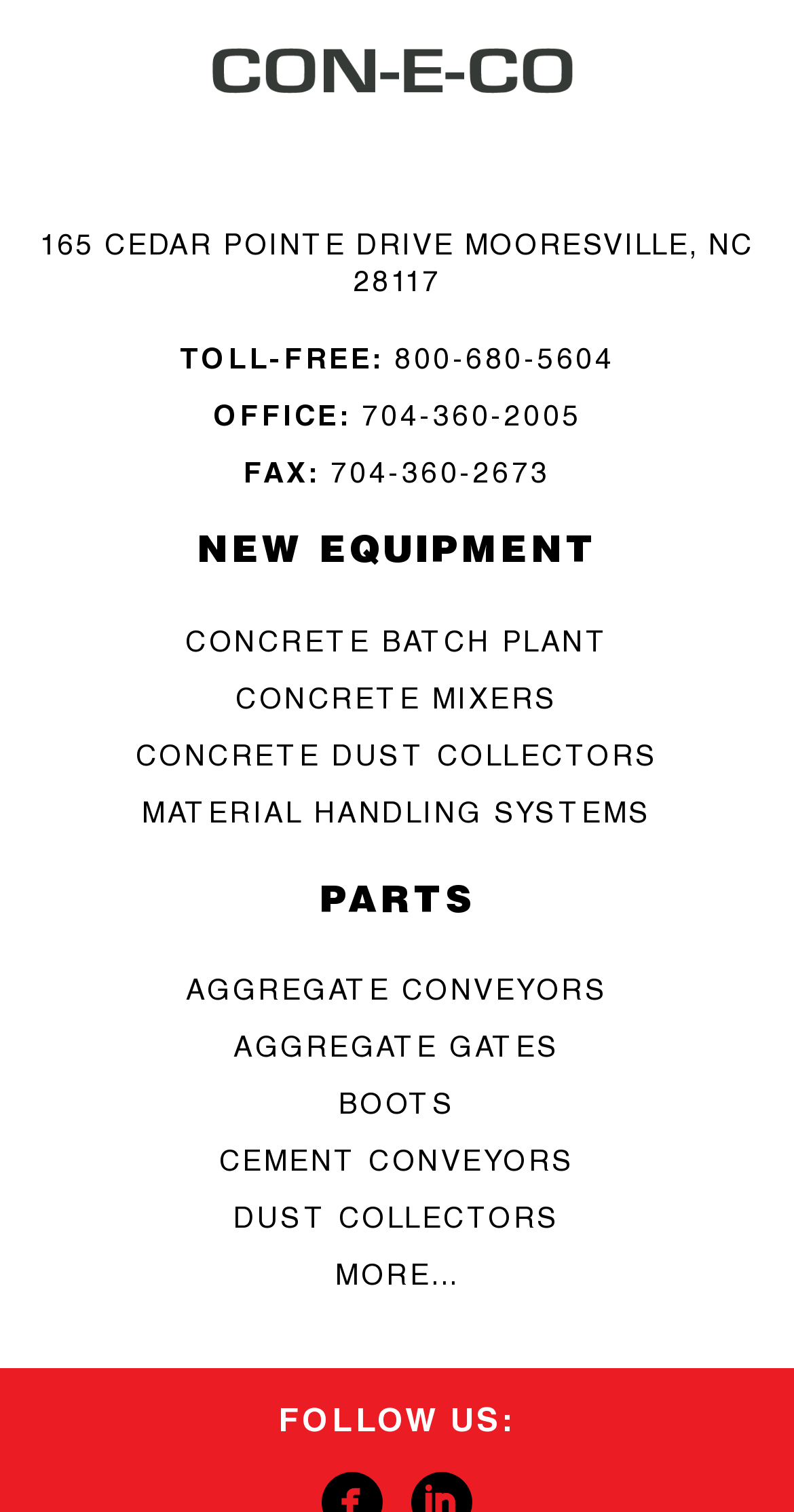Can you show the bounding box coordinates of the region to click on to complete the task described in the instruction: "view material handling systems"?

[0.038, 0.52, 0.962, 0.558]